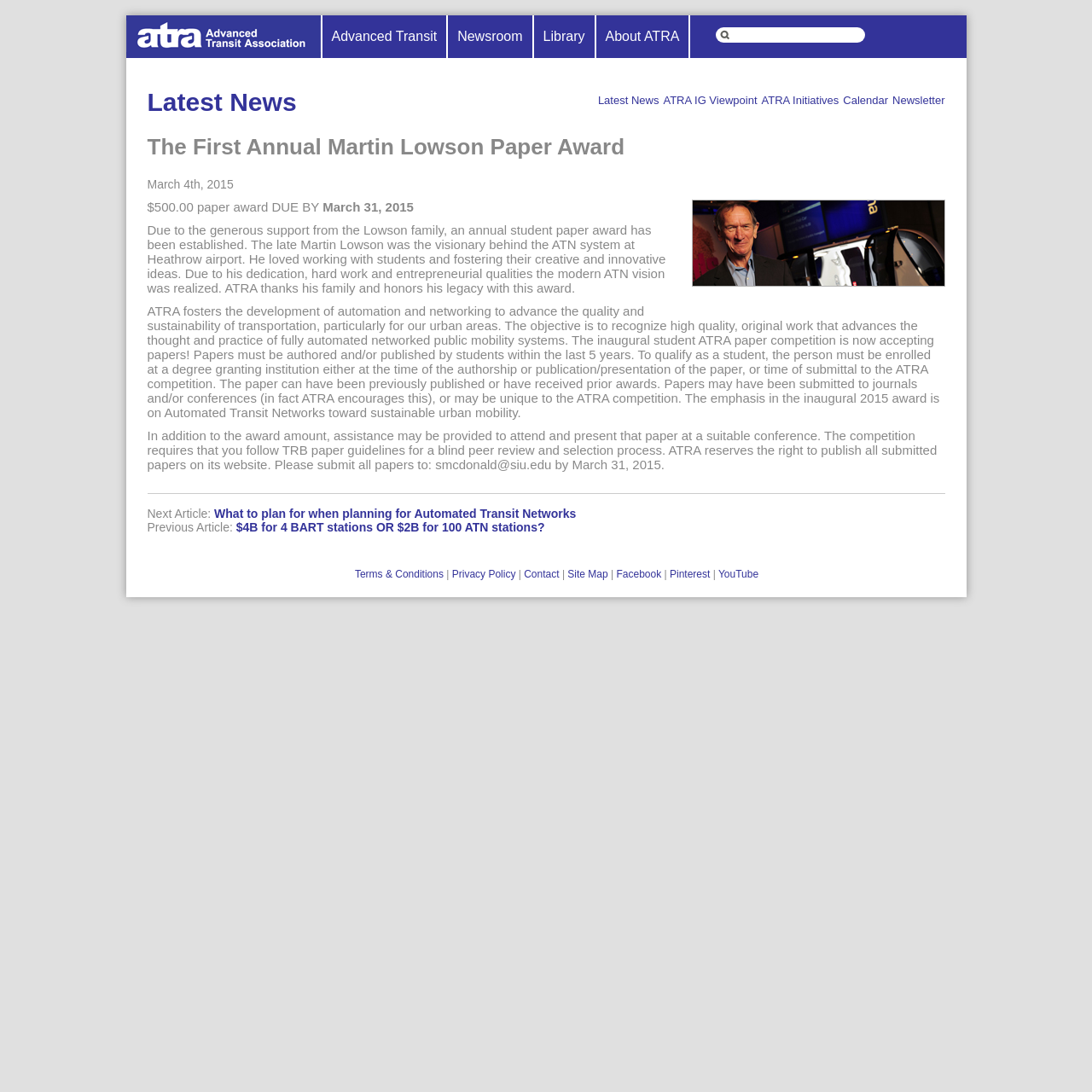Find the bounding box coordinates of the clickable region needed to perform the following instruction: "Search for something". The coordinates should be provided as four float numbers between 0 and 1, i.e., [left, top, right, bottom].

[0.656, 0.025, 0.792, 0.039]